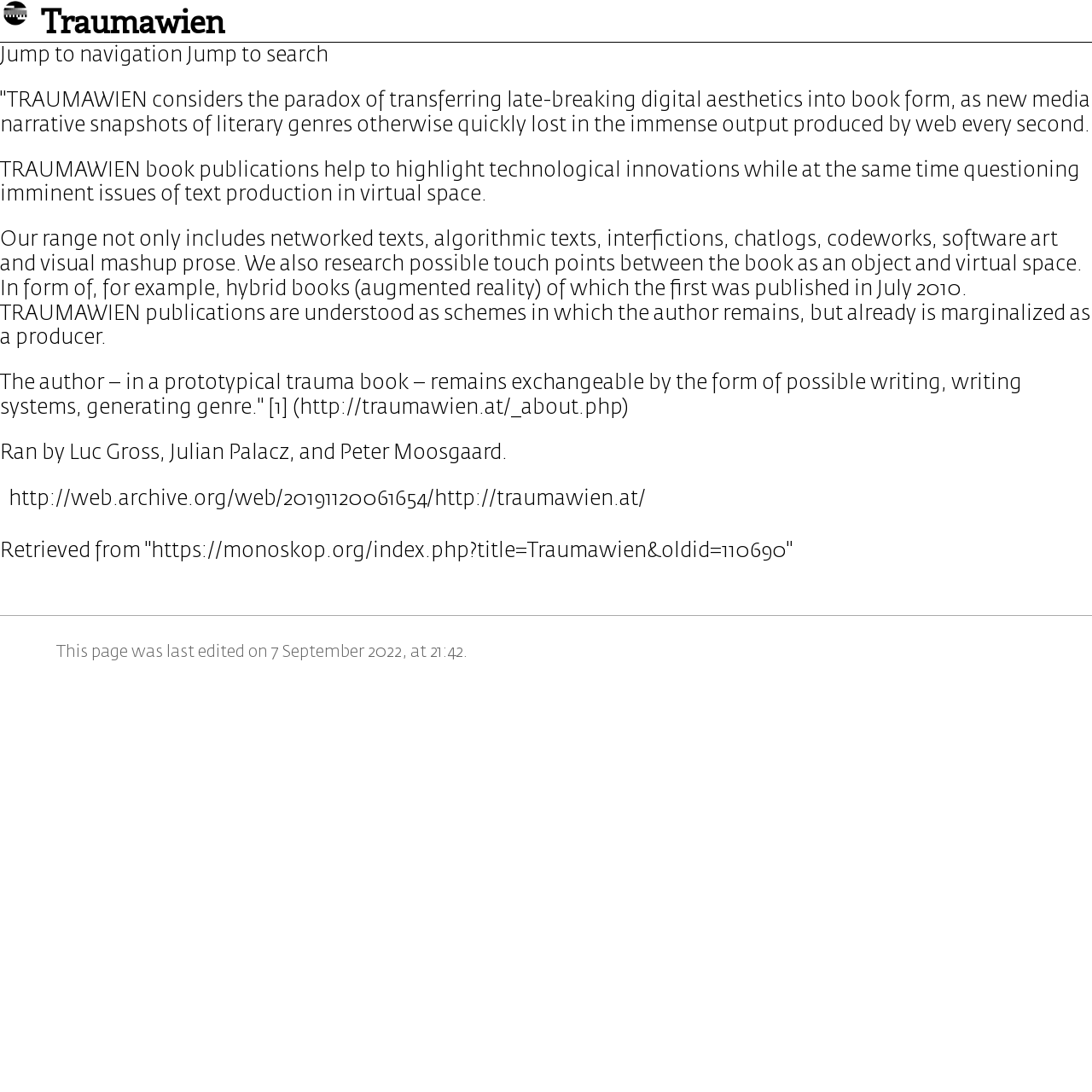Determine the bounding box for the described UI element: "https://monoskop.org/index.php?title=Traumawien&oldid=110690".

[0.138, 0.495, 0.72, 0.514]